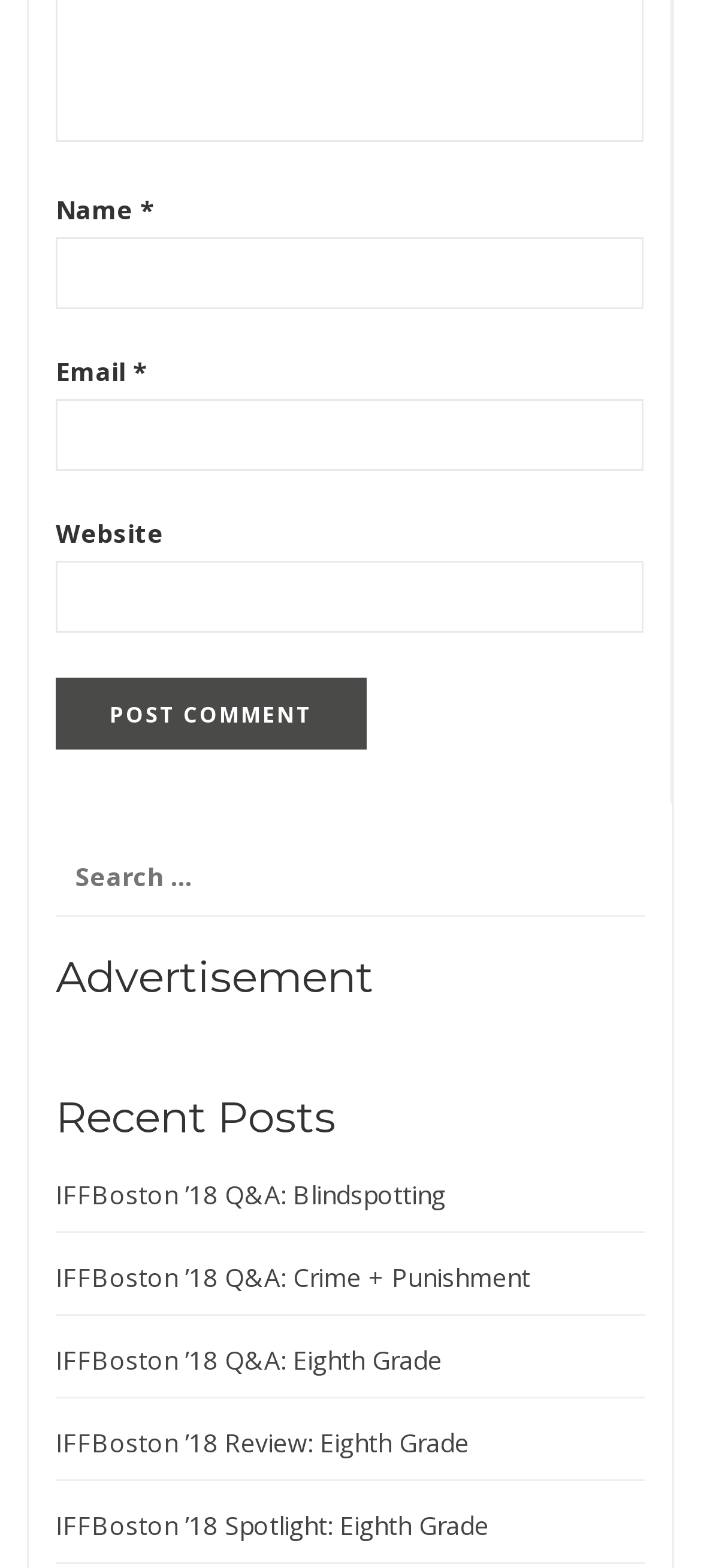Find the bounding box of the UI element described as follows: "Find Democrats in WA".

None